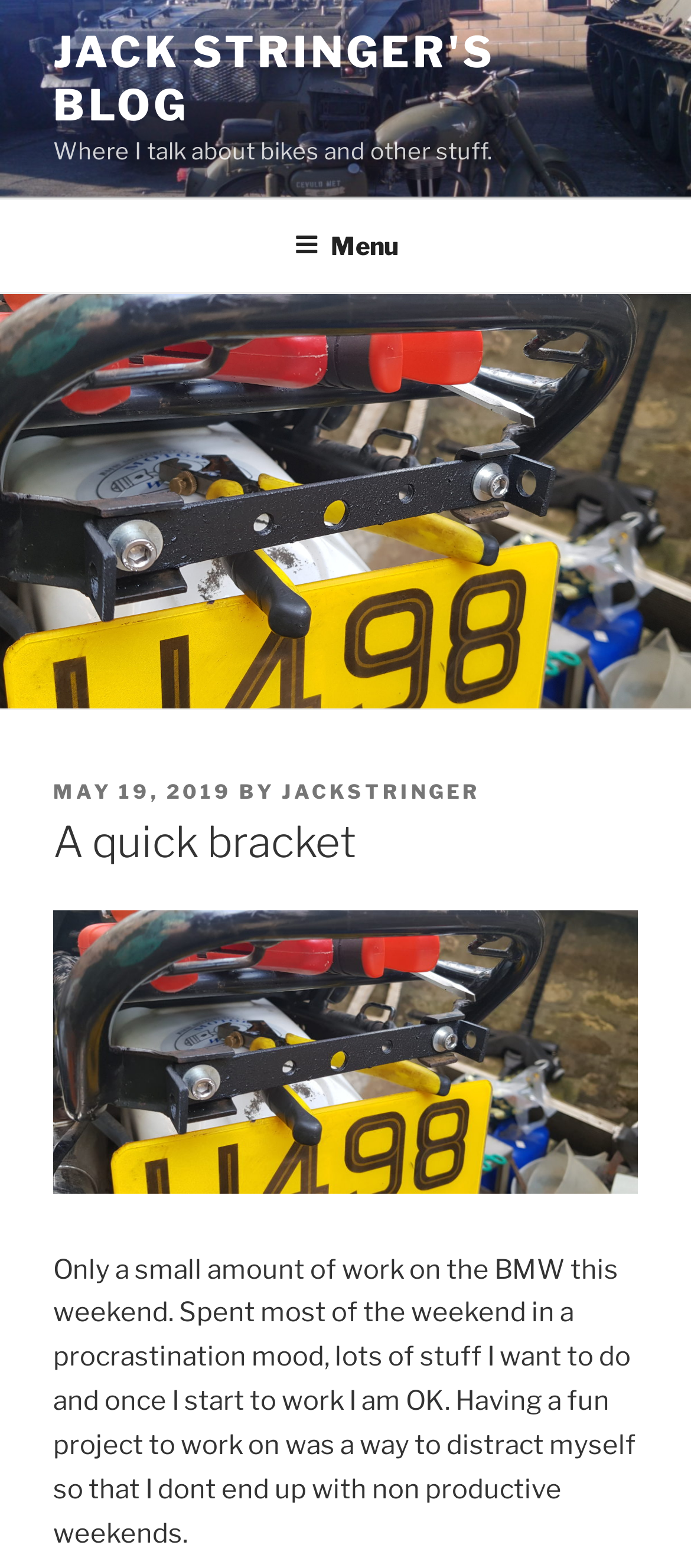Refer to the image and provide an in-depth answer to the question:
What is the date of the blog post?

The date of the blog post can be found in the link element with the text 'MAY 19, 2019' which is a child of the 'HeaderAsNonLandmark' element.